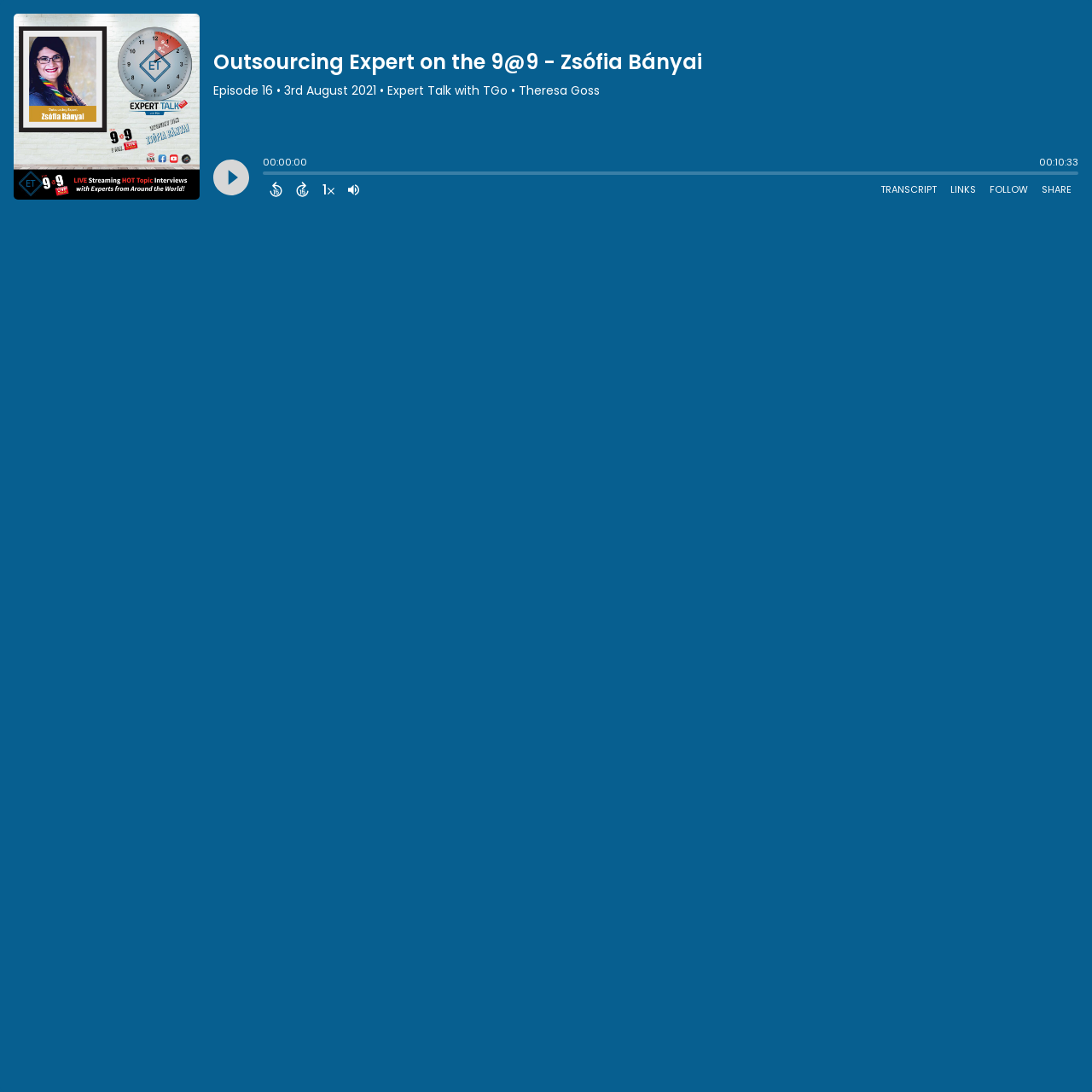Determine the bounding box for the described HTML element: ".cls-1{fill:#e8e8e8;}". Ensure the coordinates are four float numbers between 0 and 1 in the format [left, top, right, bottom].

[0.241, 0.164, 0.265, 0.183]